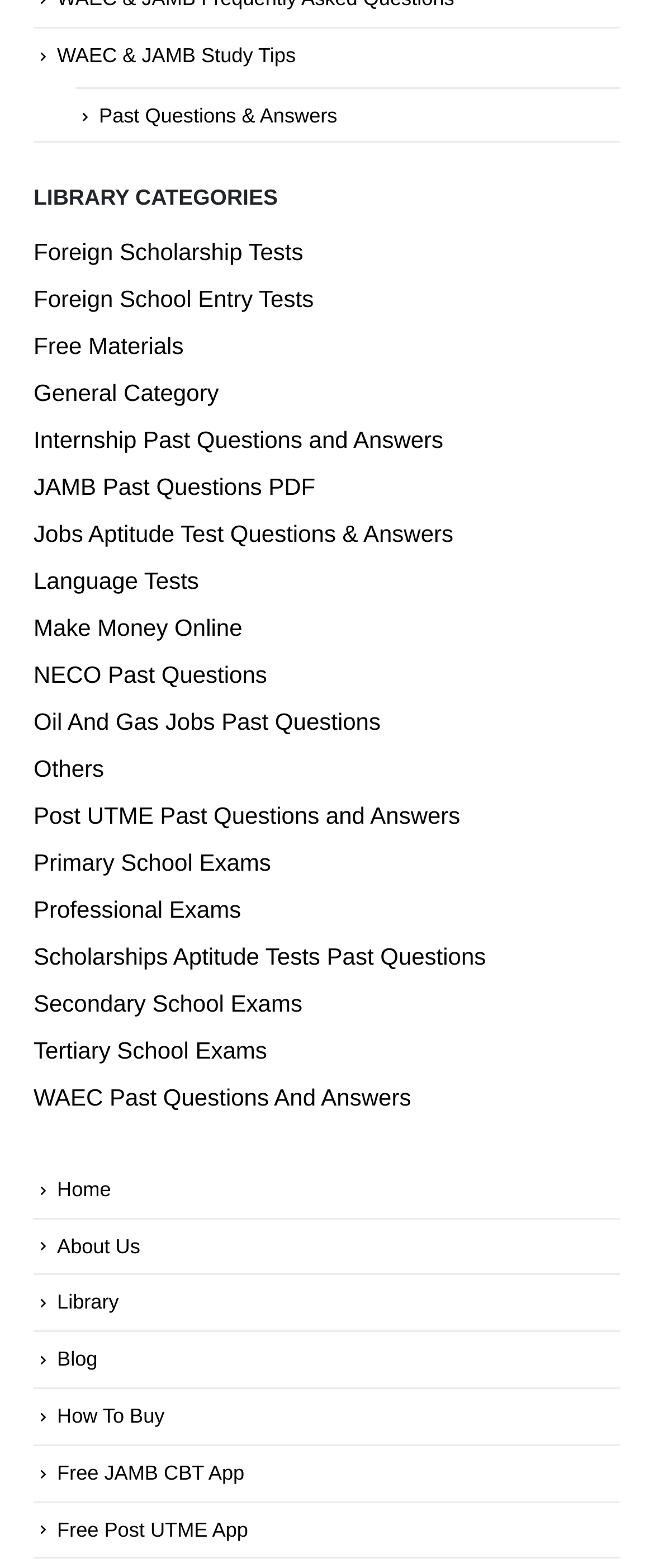Locate the bounding box coordinates of the clickable region to complete the following instruction: "Read About Us."

[0.087, 0.787, 0.214, 0.802]